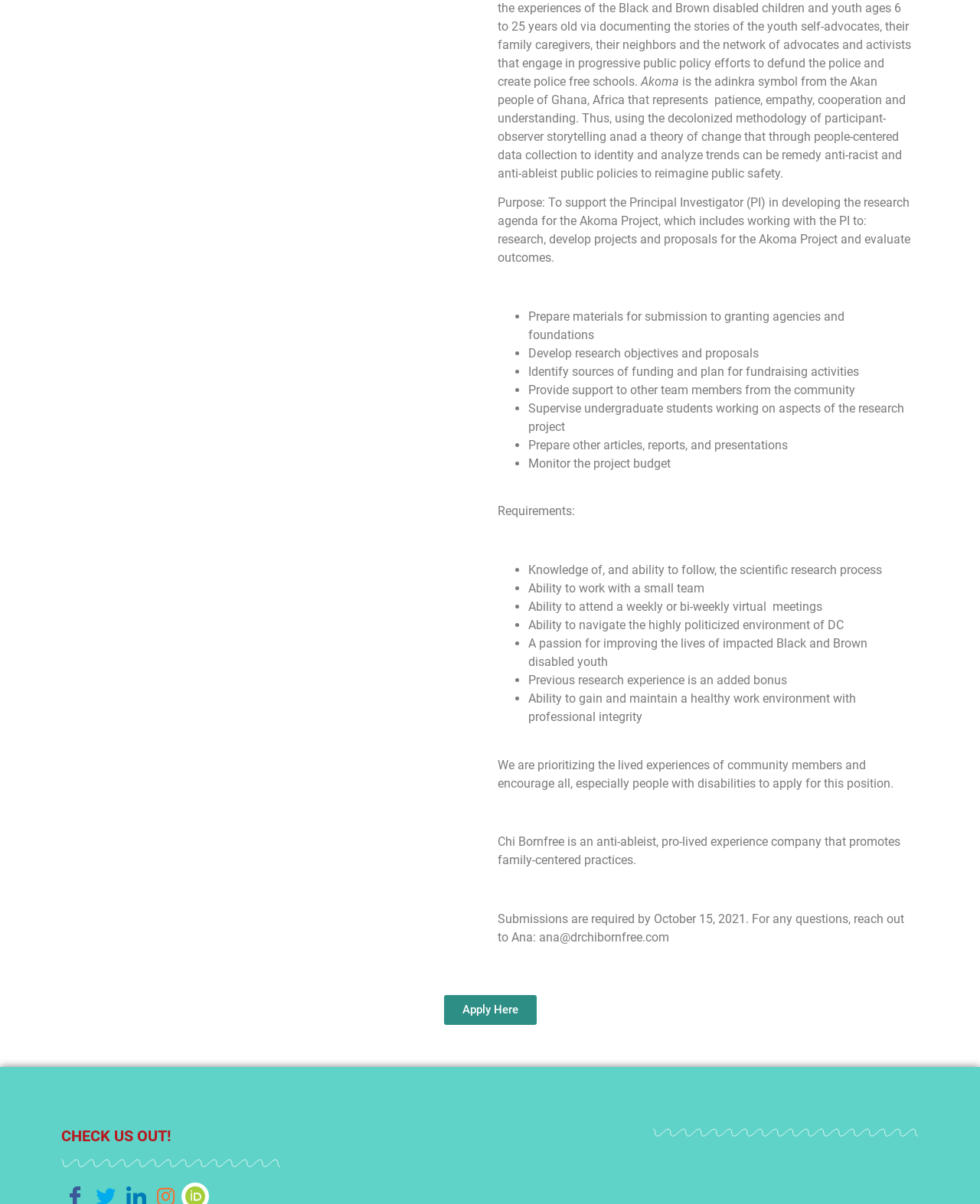Find and provide the bounding box coordinates for the UI element described with: "Apply Here".

[0.453, 0.826, 0.547, 0.851]